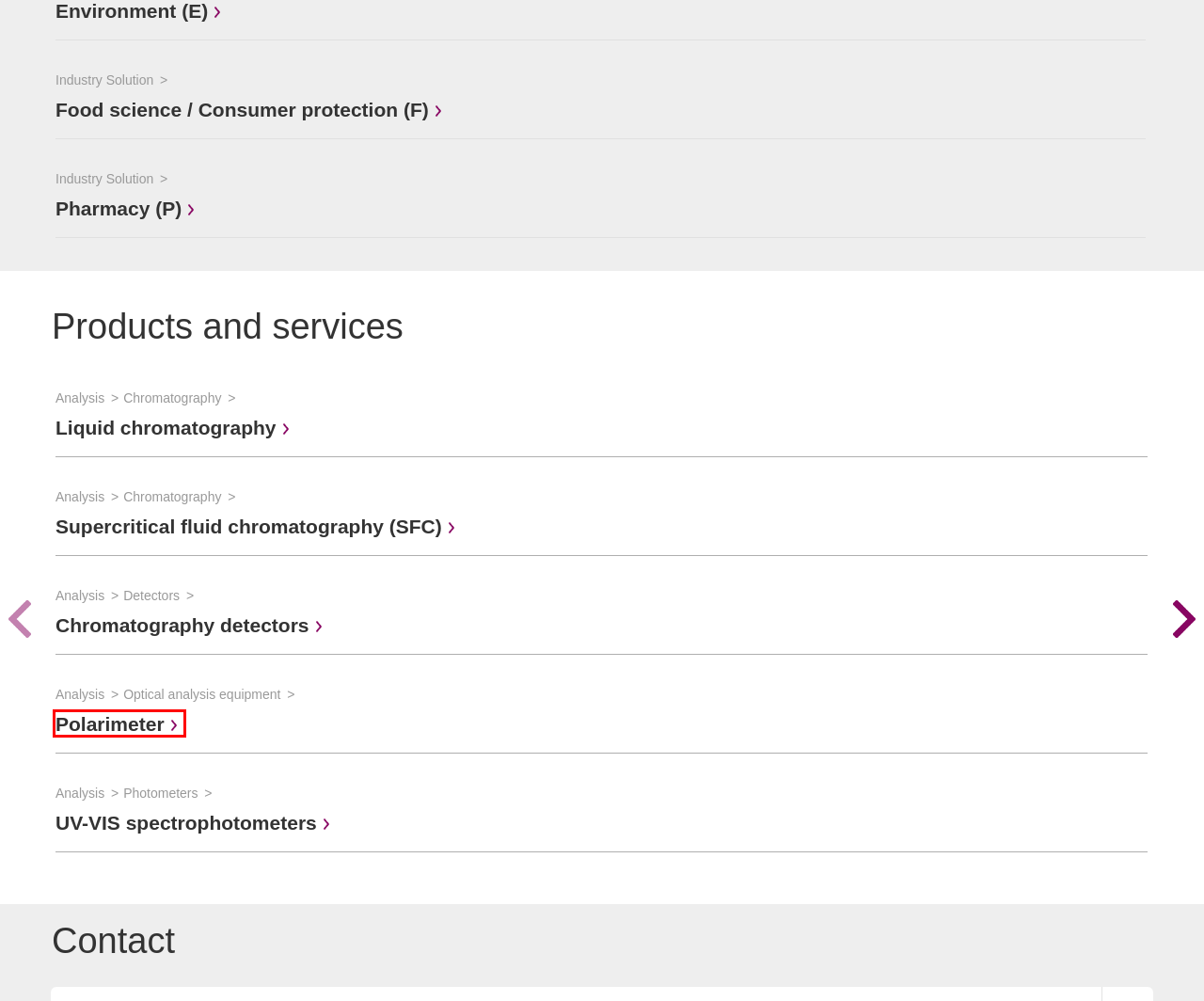You have a screenshot showing a webpage with a red bounding box around a UI element. Choose the webpage description that best matches the new page after clicking the highlighted element. Here are the options:
A. Exhibitors of Food science / Consumer protection - Industry Solution
B. Exhibitors of Pharmacy - Industry Solution
C. Exhibitors of Polarimeter - Optical analysis equipment
D. Exhibitors of Chromatography detectors - Detectors
E. Exhibitors of Supercritical fluid chromatography (SFC) - Chromatography
F. Optical analysis equipment - Analysis - Products/Services analytica 2024
G. Analysis - Products/Services analytica 2024
H. Chromatography - Analysis - Products/Services analytica 2024

C